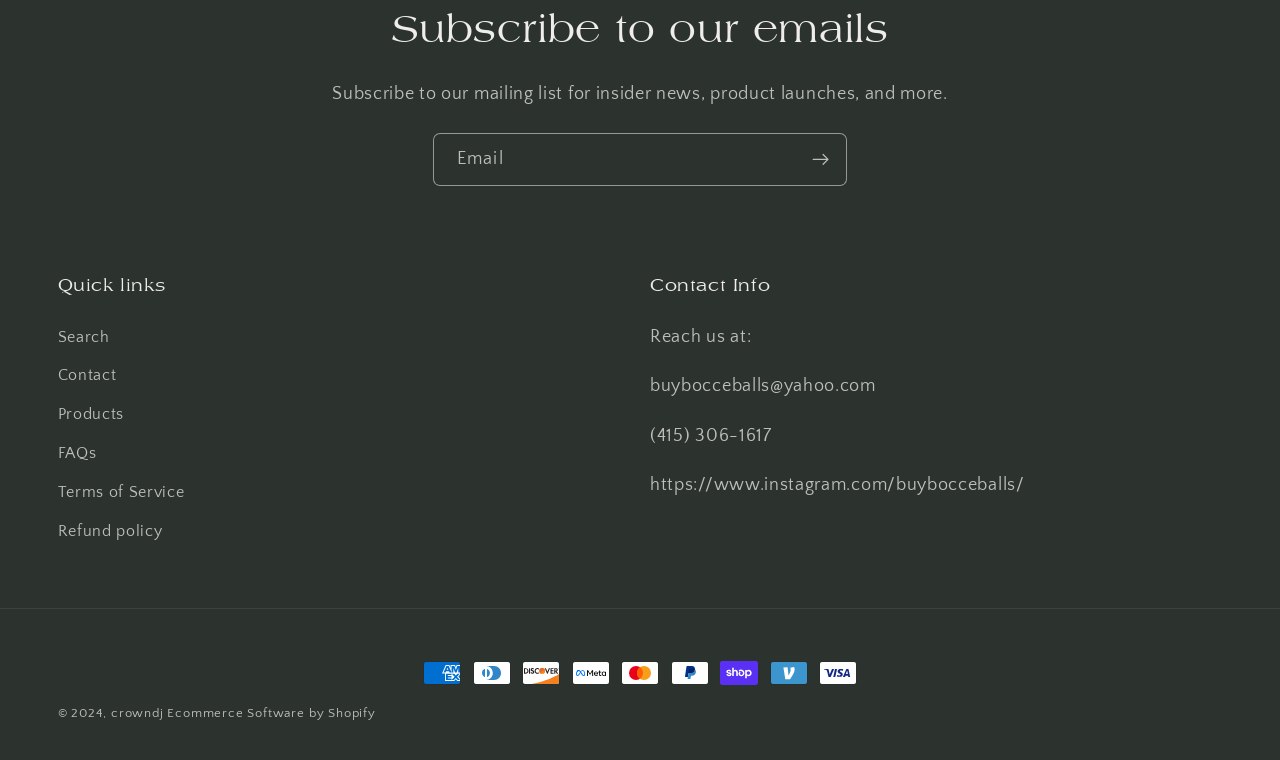How can someone contact the company?
Refer to the image and respond with a one-word or short-phrase answer.

Email or phone